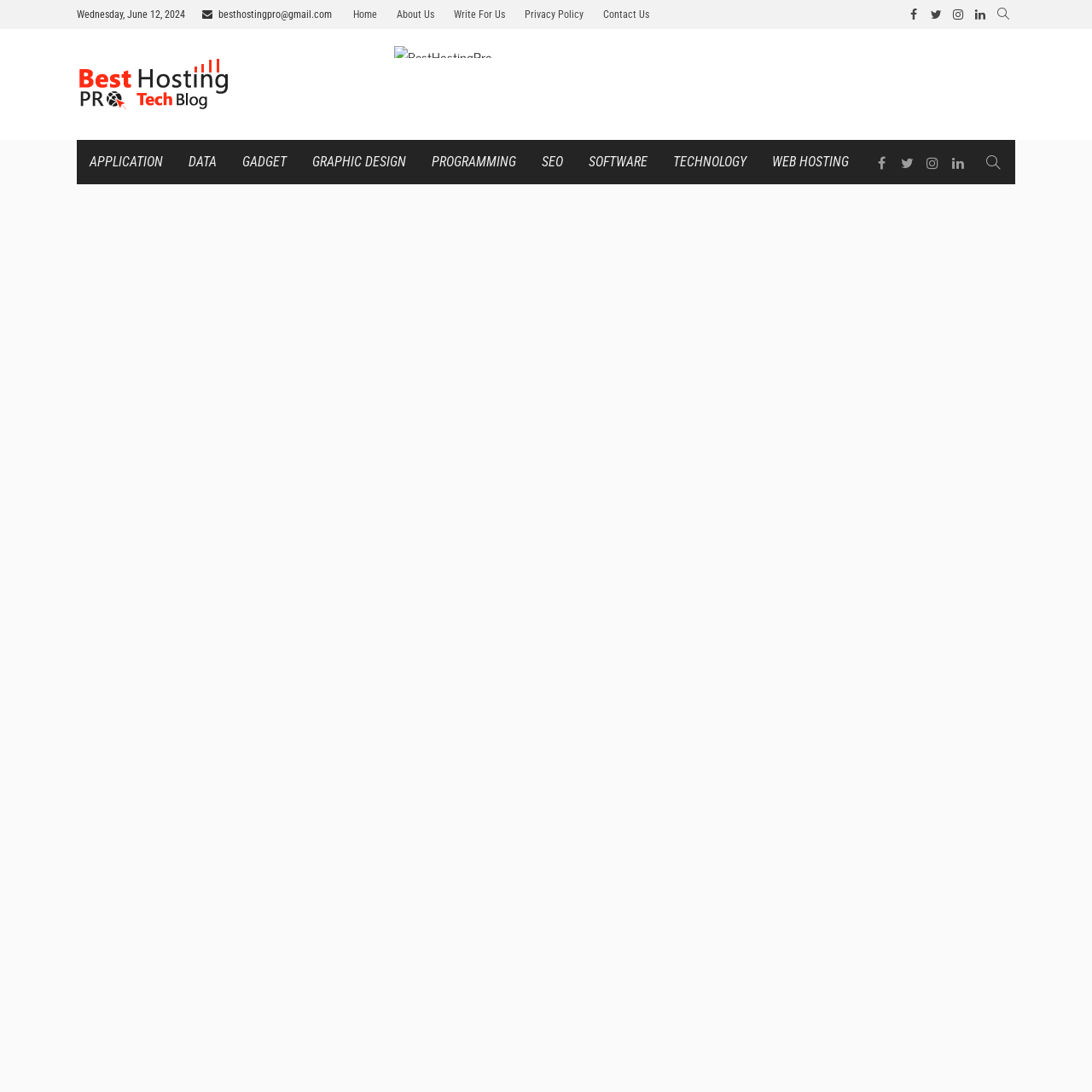Please provide a detailed answer to the question below based on the screenshot: 
What is the date displayed on the webpage?

The date is displayed at the top of the webpage, which is 'Wednesday, June 12, 2024'.